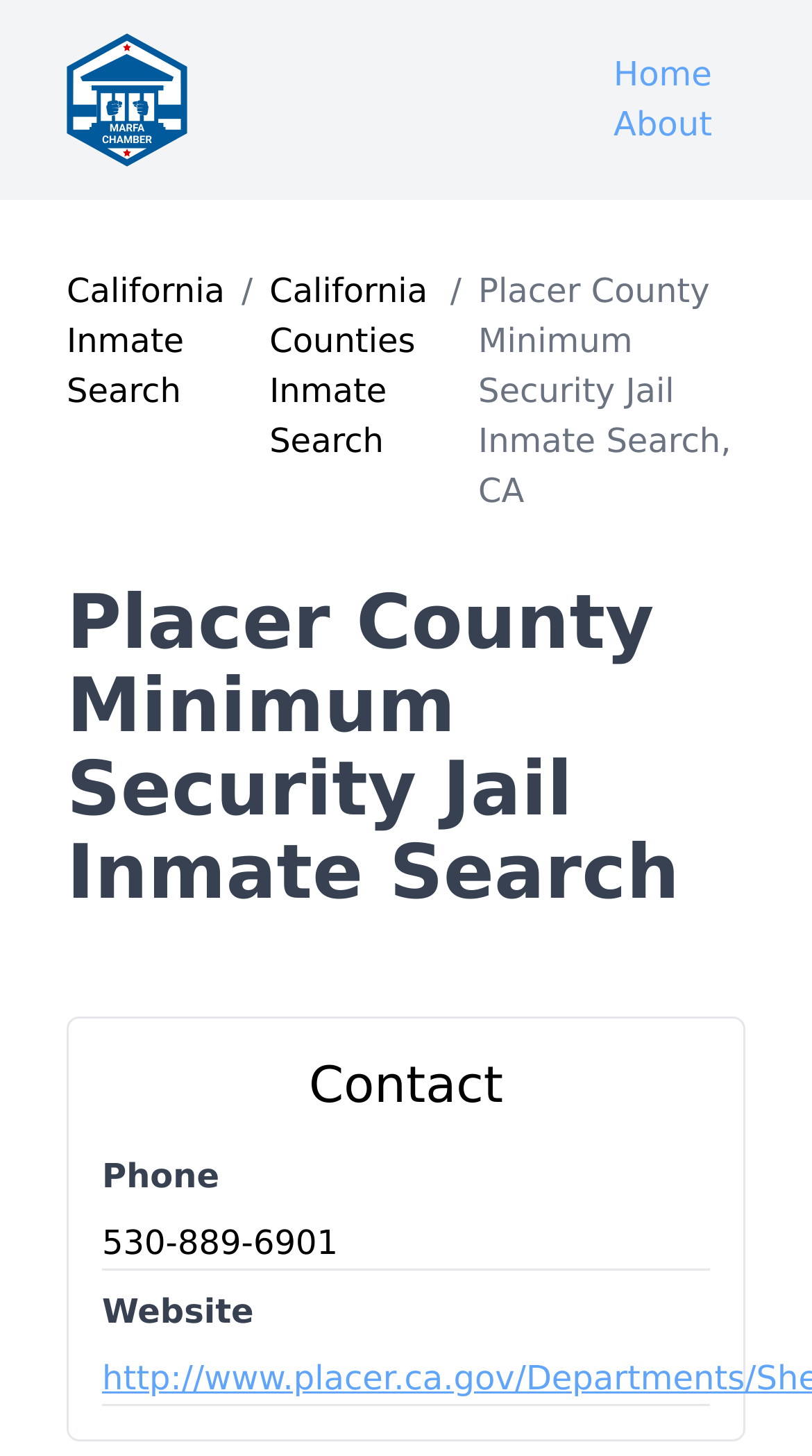What is the phone number of Placer County Minimum Security Jail?
Using the visual information, respond with a single word or phrase.

530-889-6901